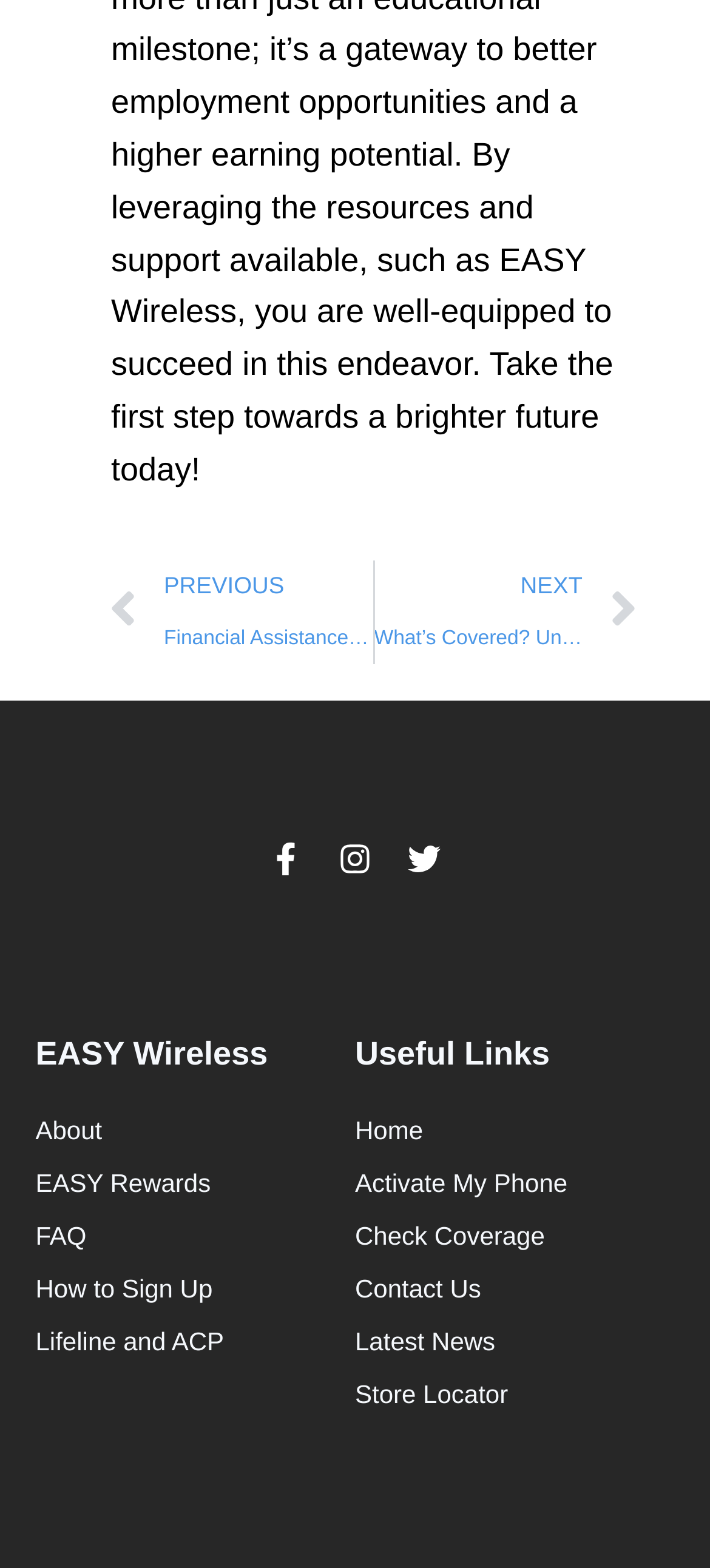Highlight the bounding box coordinates of the element you need to click to perform the following instruction: "Learn about EASY Rewards."

[0.05, 0.743, 0.5, 0.767]